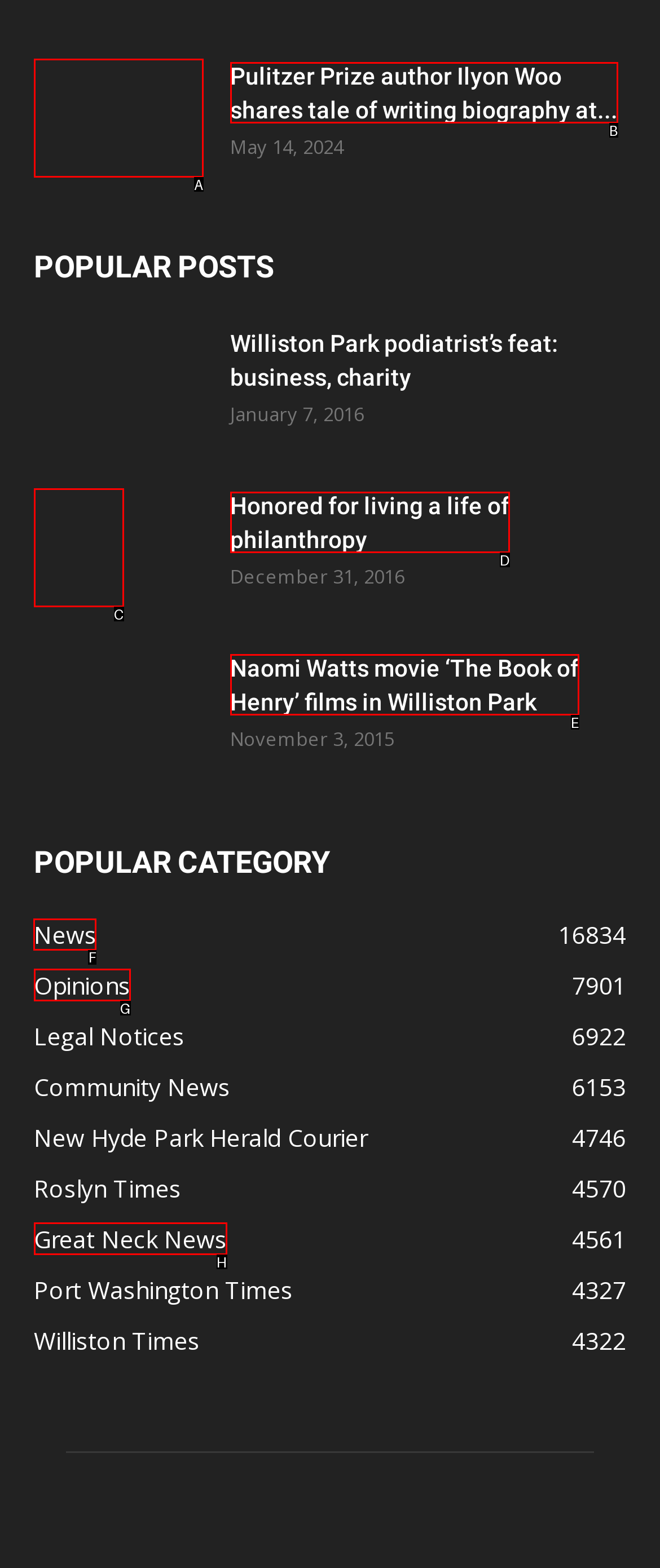Tell me which one HTML element you should click to complete the following task: Browse the popular category of News
Answer with the option's letter from the given choices directly.

F